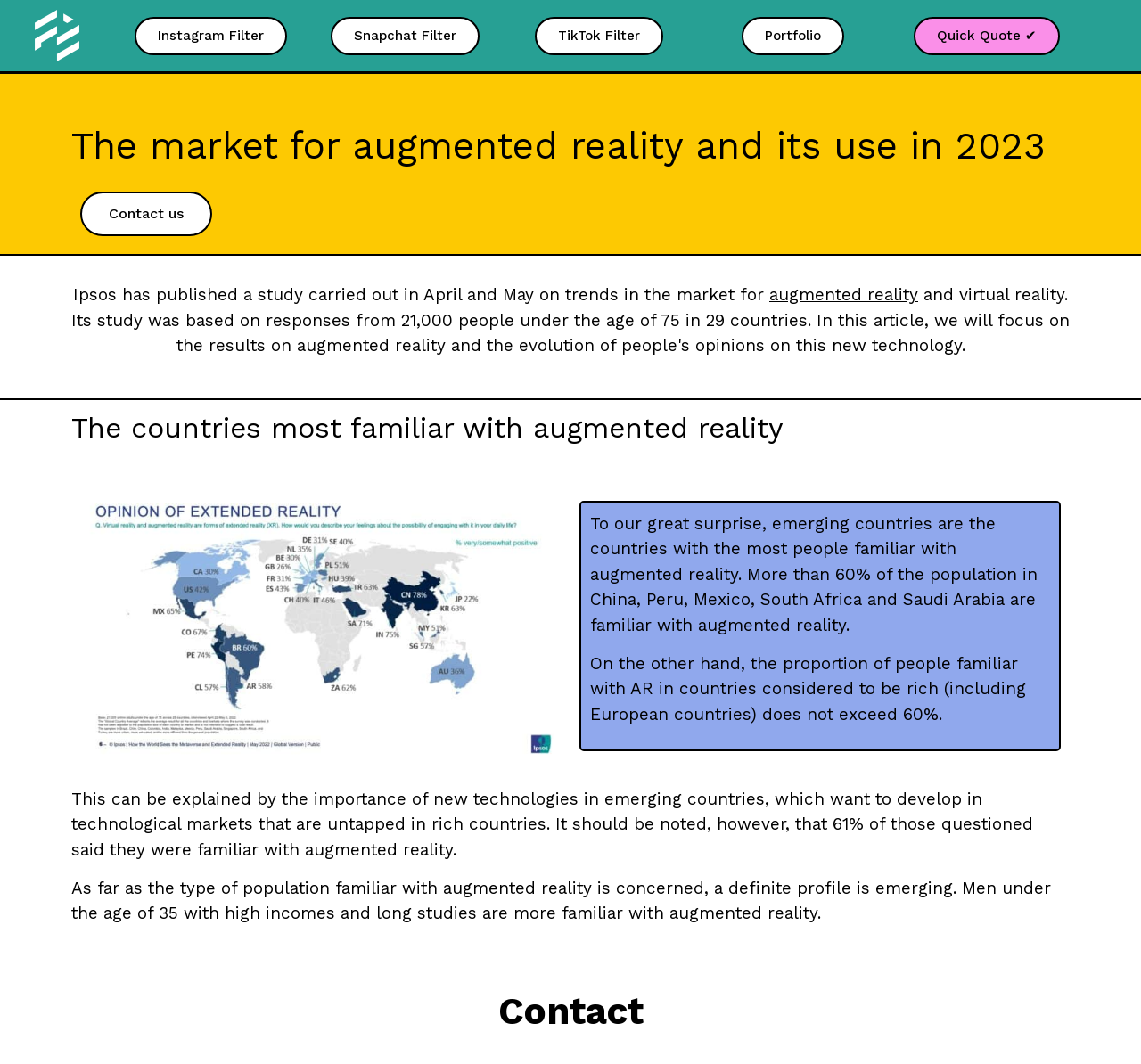Please identify the bounding box coordinates of the element I should click to complete this instruction: 'go to next post'. The coordinates should be given as four float numbers between 0 and 1, like this: [left, top, right, bottom].

None